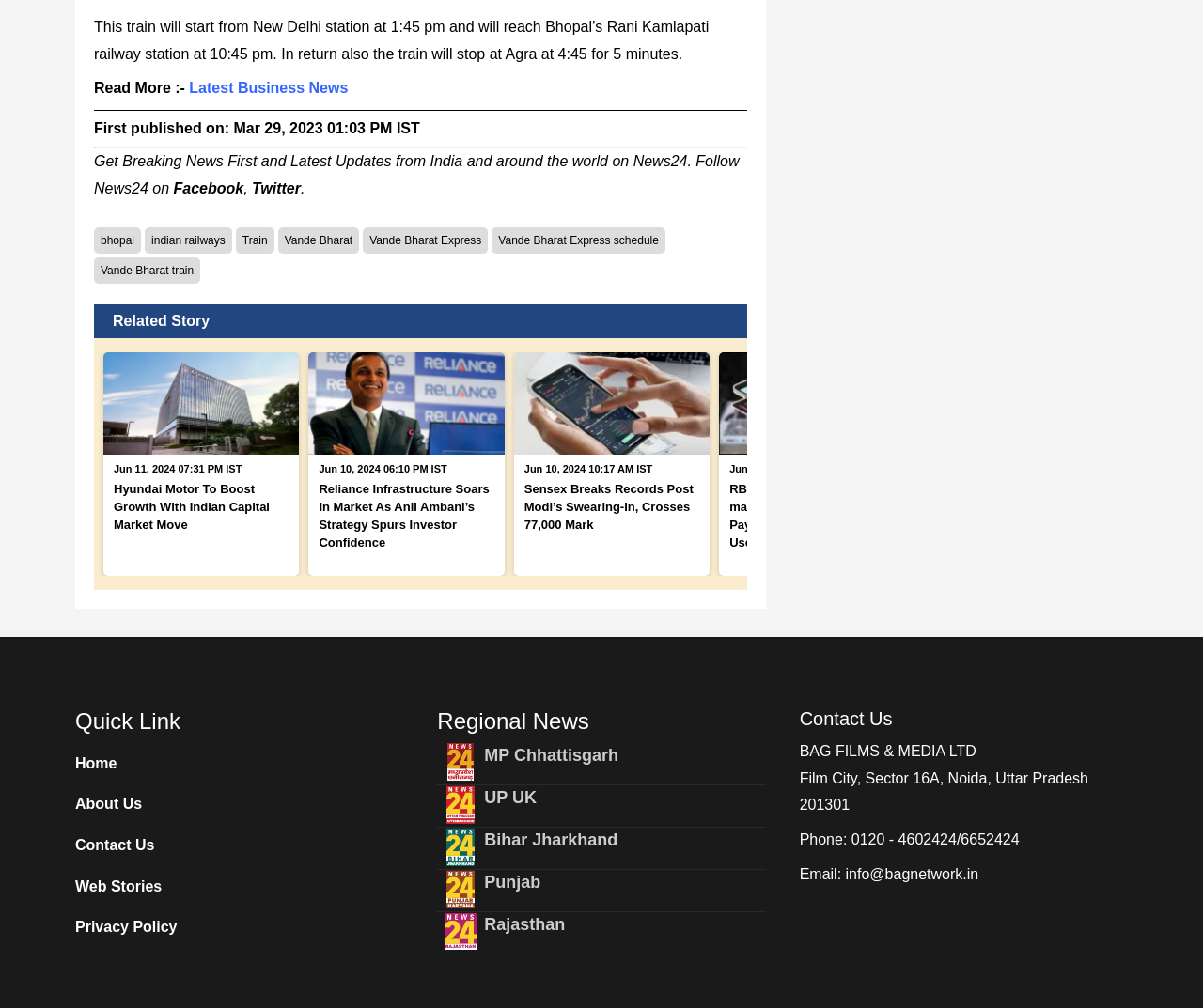Respond with a single word or phrase to the following question:
How many related news stories are there?

4